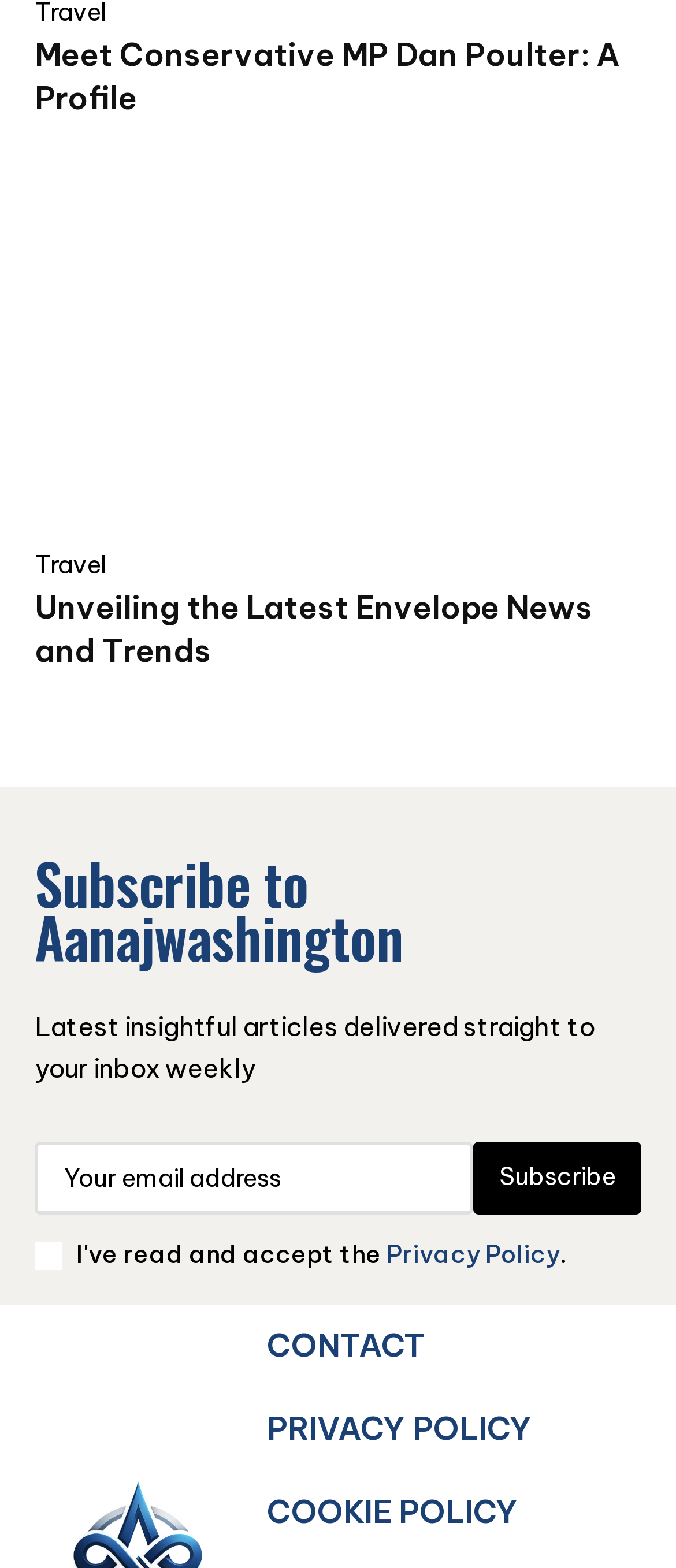Locate the bounding box coordinates of the clickable part needed for the task: "Learn about the privacy policy".

[0.572, 0.79, 0.828, 0.809]